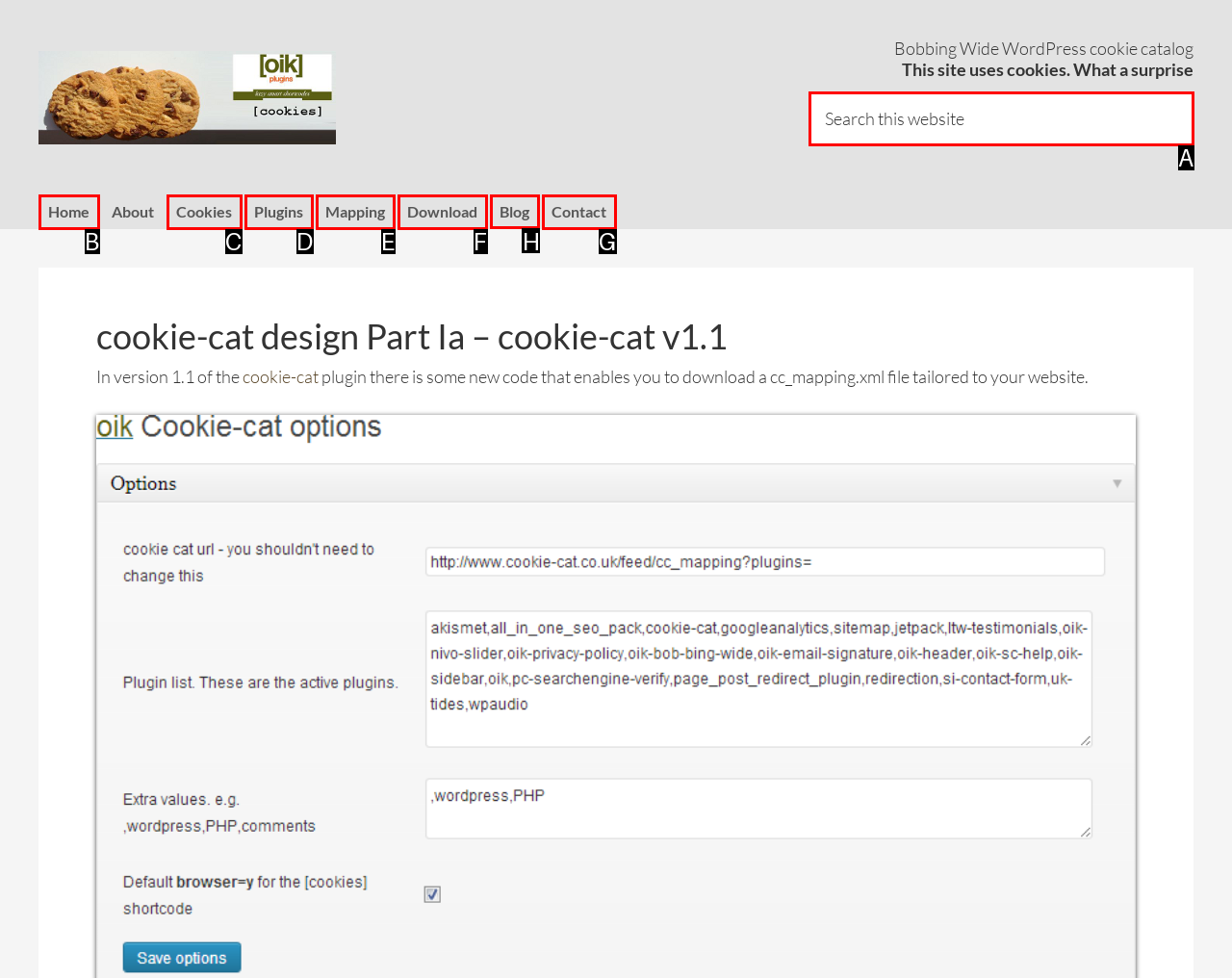Tell me the letter of the correct UI element to click for this instruction: visit blog. Answer with the letter only.

H